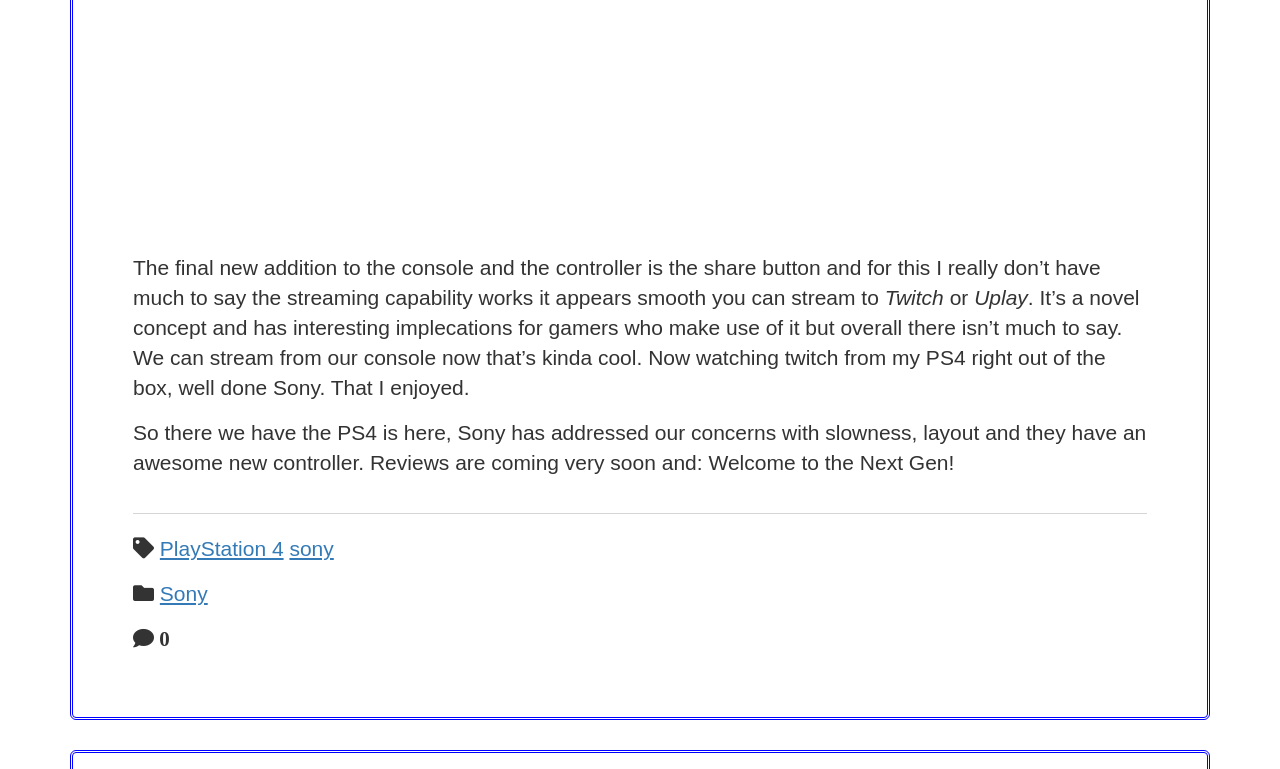What is the new addition to the console?
Use the image to answer the question with a single word or phrase.

Share button